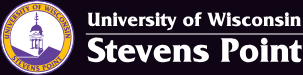Create a detailed narrative for the image.

This image displays the logo of the University of Wisconsin-Stevens Point. The logo features a prominent circular emblem in the upper left corner, which includes a depiction of a historic building topped with a dome, symbolizing the university's heritage. Surrounding the building is a purple circle with the text "University of Wisconsin" arching over the top and "Stevens Point" boldly displayed beneath it in white letters against a contrasting dark purple background. This design reflects the institution's identity and commitment to education, aiming to foster pride and recognition within its community as well as among prospective students.